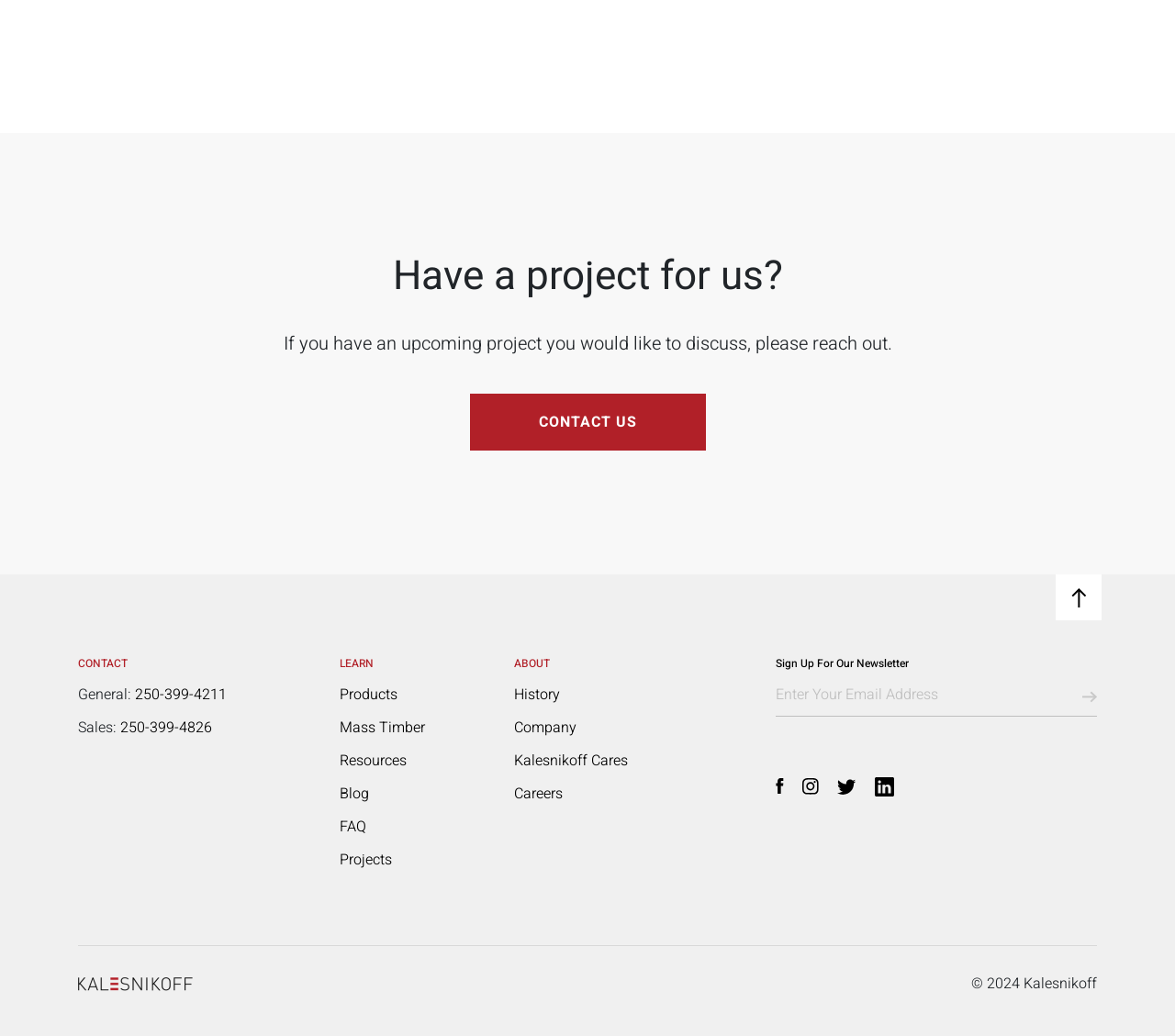Determine the bounding box coordinates of the section to be clicked to follow the instruction: "Click CONTACT US". The coordinates should be given as four float numbers between 0 and 1, formatted as [left, top, right, bottom].

[0.4, 0.38, 0.6, 0.435]